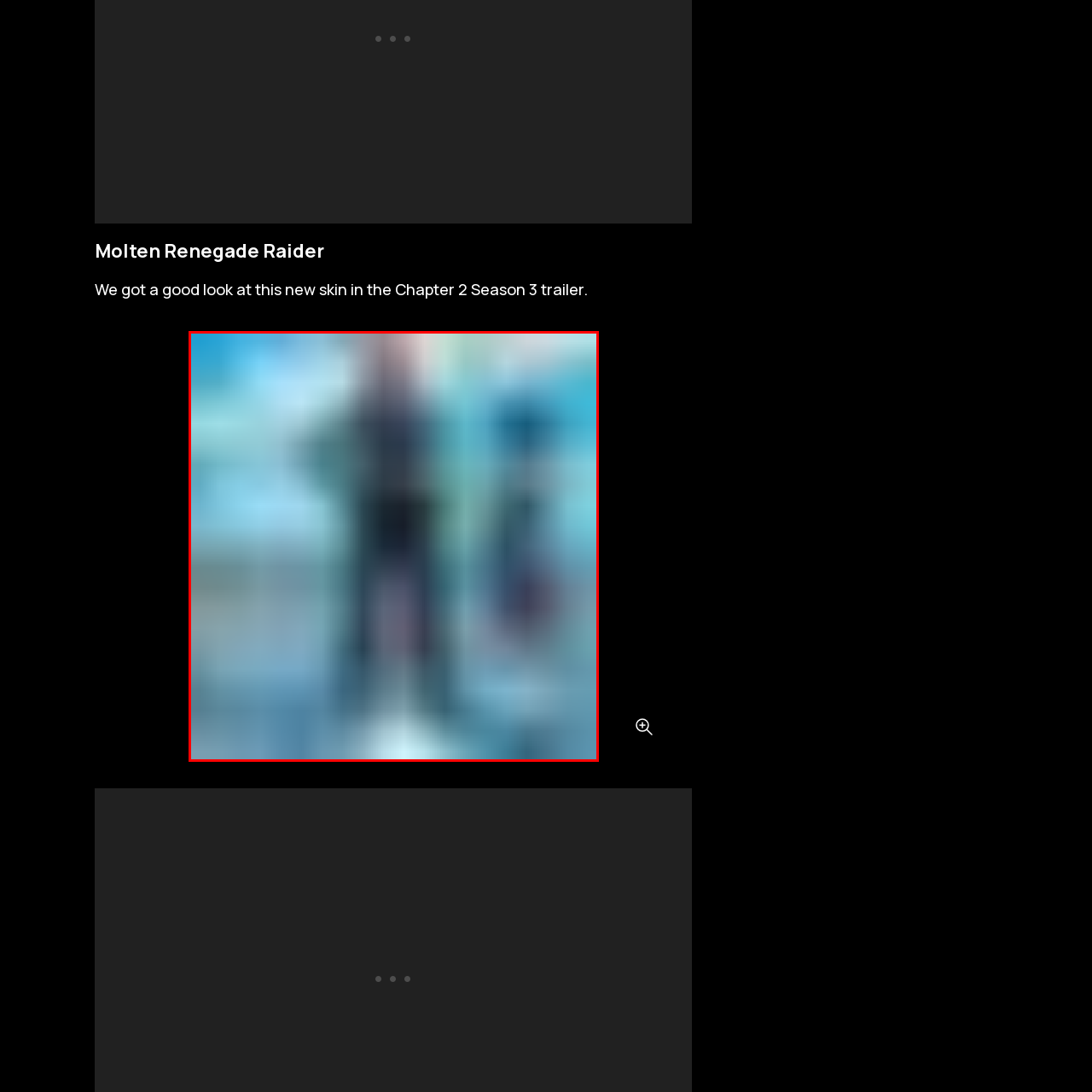Focus on the area highlighted by the red bounding box and give a thorough response to the following question, drawing from the image: What is the context of this visual?

The caption states that this visual is part of the promotional content related to Chapter 2, Season 3 of Fortnite, which suggests that the image is promoting the game's new season and its corresponding content.